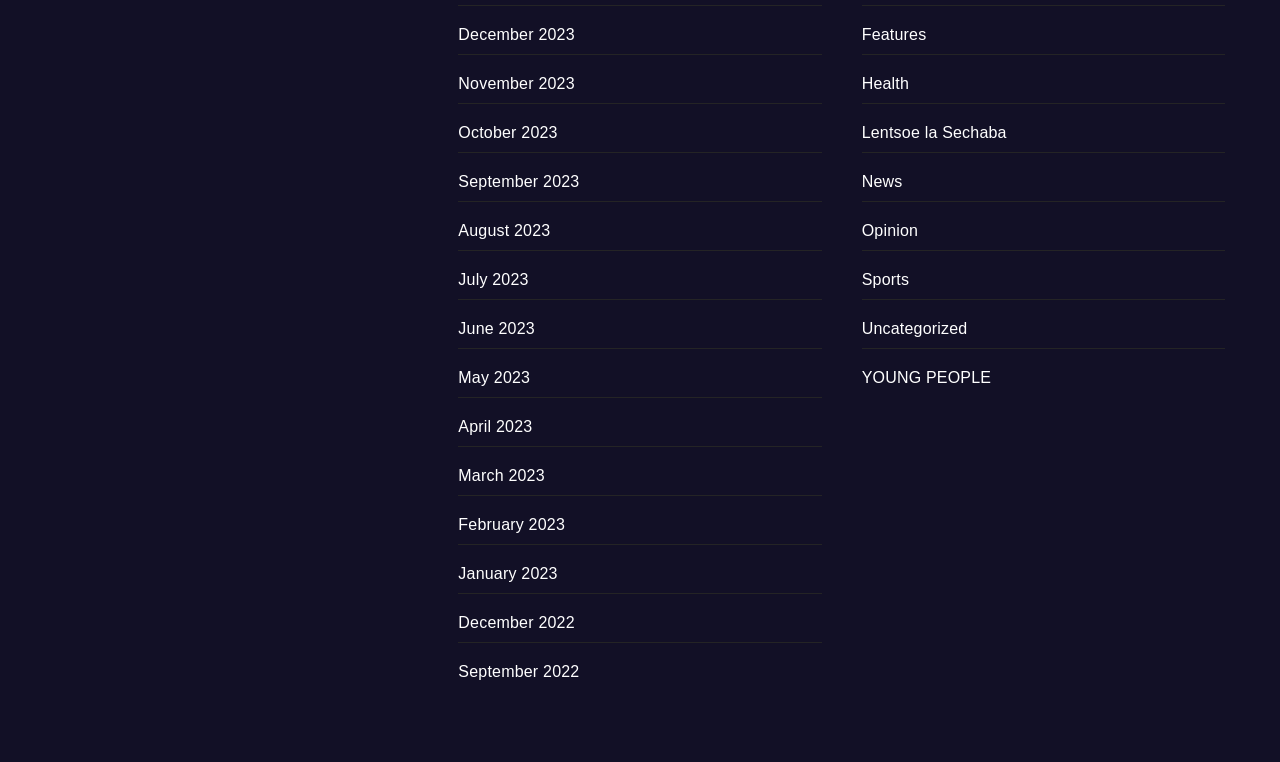Pinpoint the bounding box coordinates for the area that should be clicked to perform the following instruction: "Check out Sports news".

[0.673, 0.356, 0.71, 0.378]